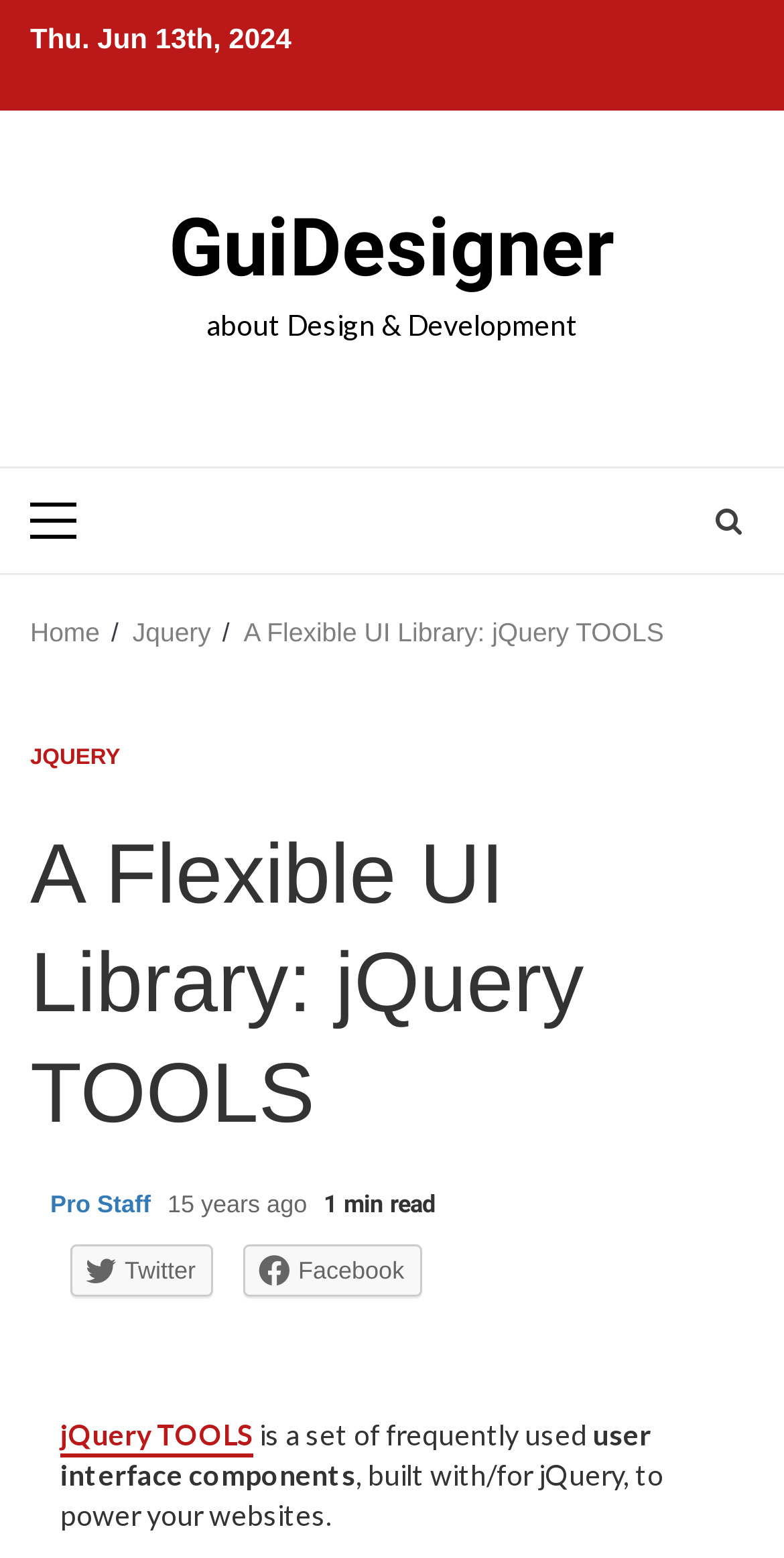Answer the question below in one word or phrase:
What is the purpose of the library described on the webpage?

to power your websites